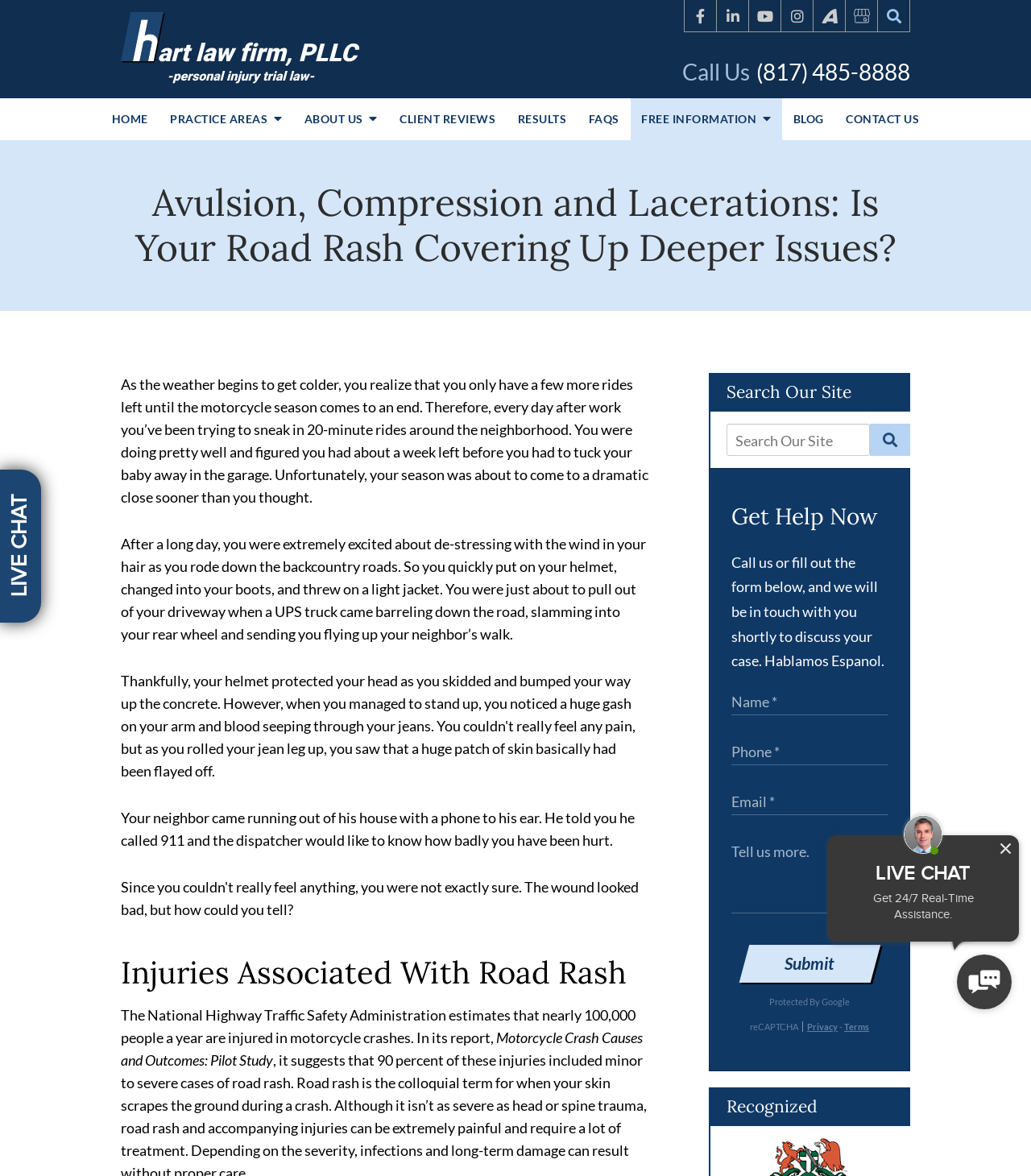What is the protection used on the website's contact form?
Could you please answer the question thoroughly and with as much detail as possible?

The website's contact form is protected by Google reCAPTCHA, which is a security feature that helps prevent spam and abuse by verifying that the user is a human and not a robot.